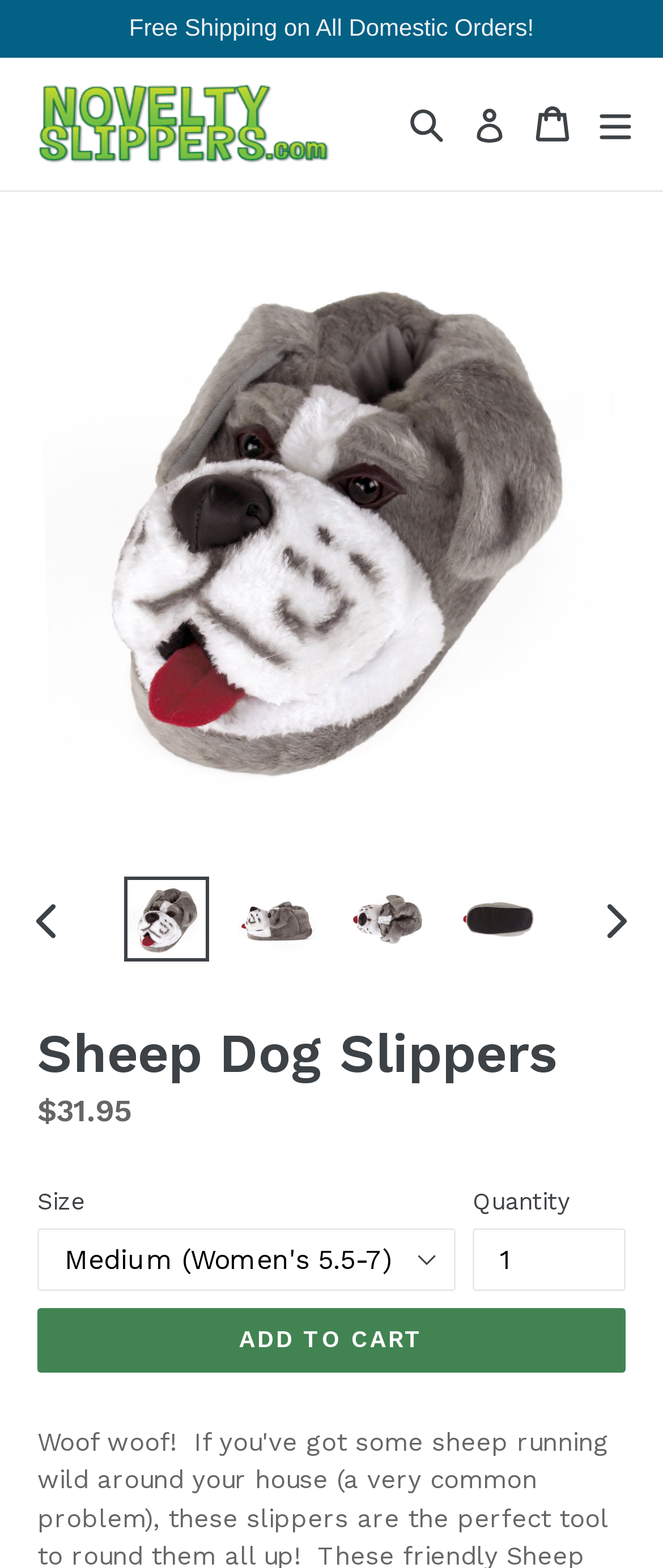Identify the bounding box coordinates of the HTML element based on this description: "alt="Sheep Dog Slippers Top View"".

[0.52, 0.56, 0.648, 0.614]